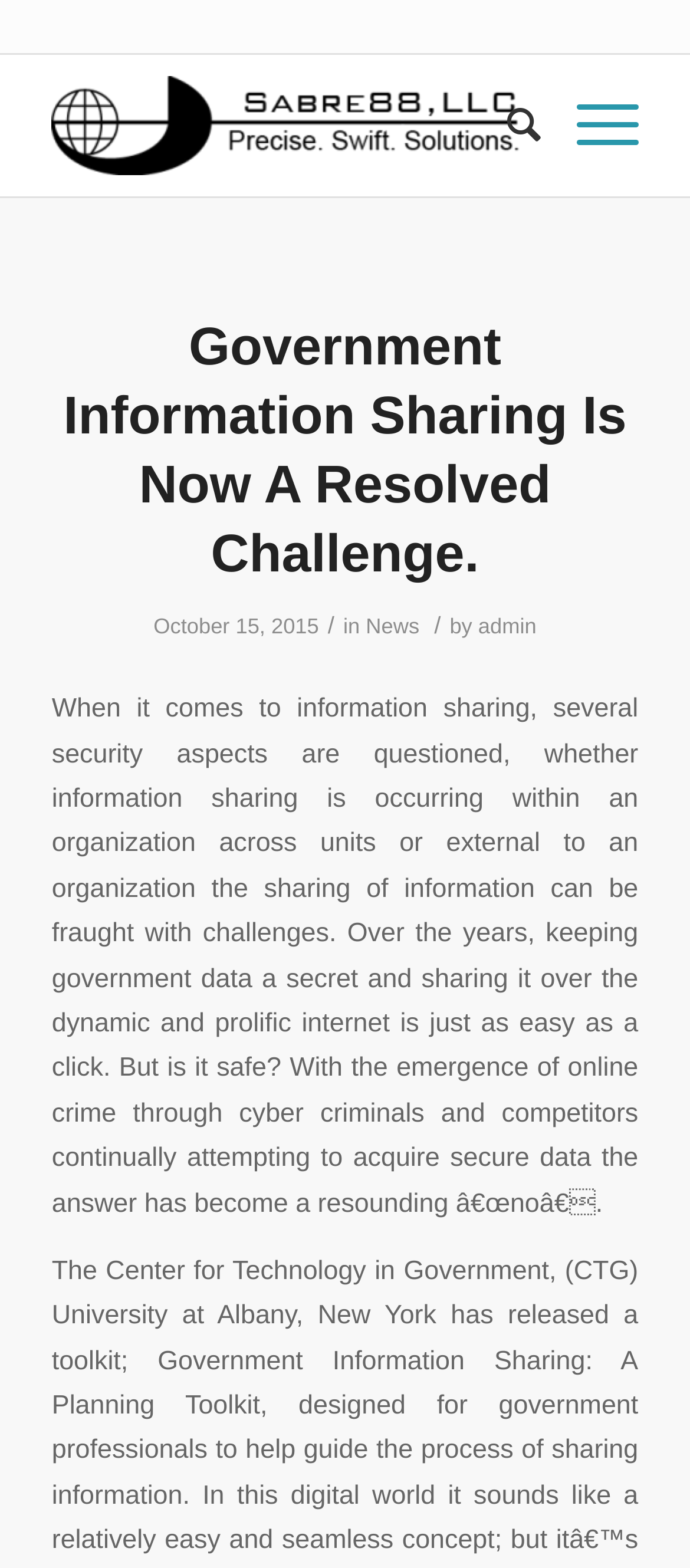Bounding box coordinates are specified in the format (top-left x, top-left y, bottom-right x, bottom-right y). All values are floating point numbers bounded between 0 and 1. Please provide the bounding box coordinate of the region this sentence describes: News

[0.53, 0.392, 0.608, 0.407]